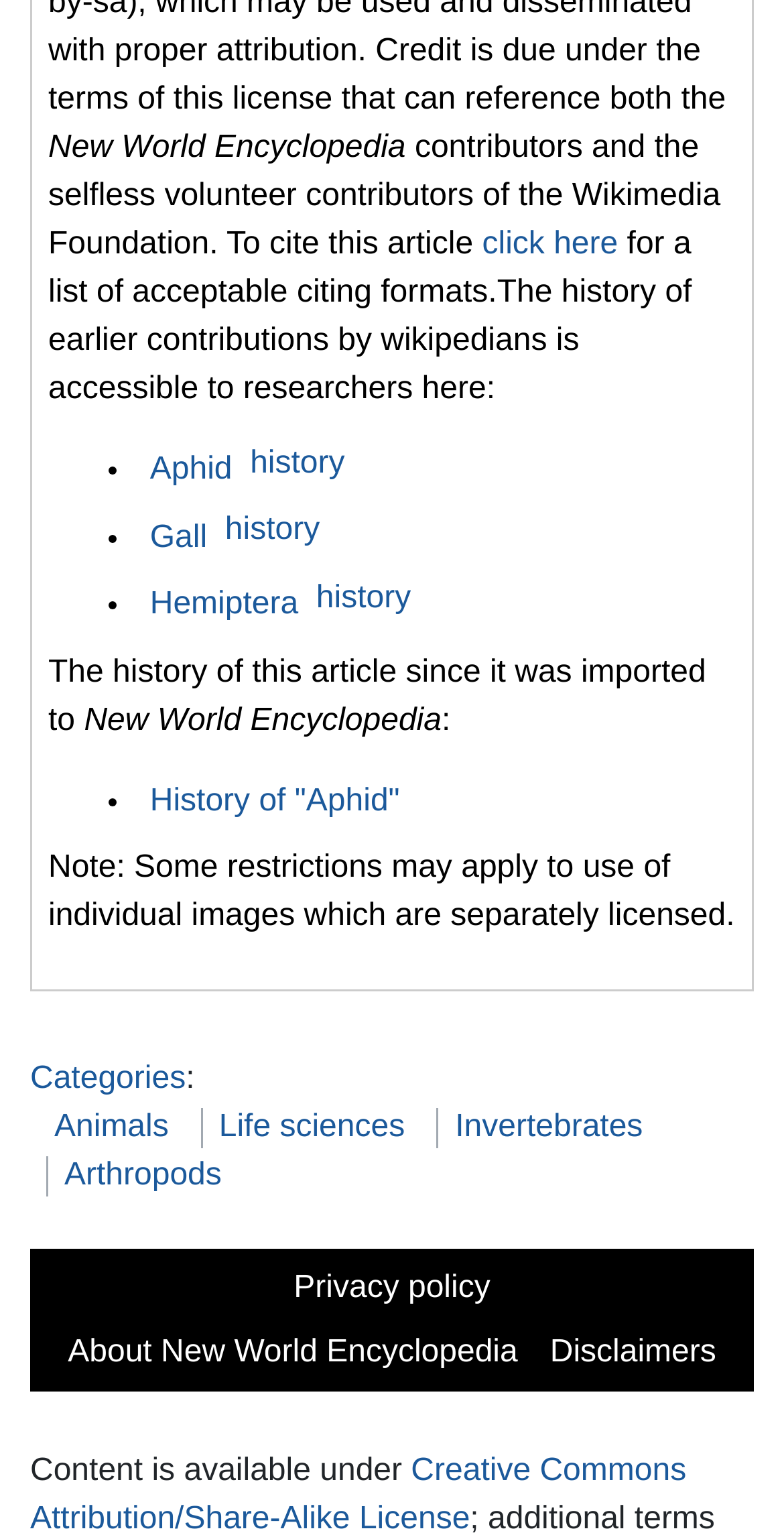Please use the details from the image to answer the following question comprehensively:
What is the license under which the content is available?

The license information is located at the bottom of the webpage, where it is written in a static text element 'Content is available under' followed by a link to 'Creative Commons Attribution/Share-Alike License'.